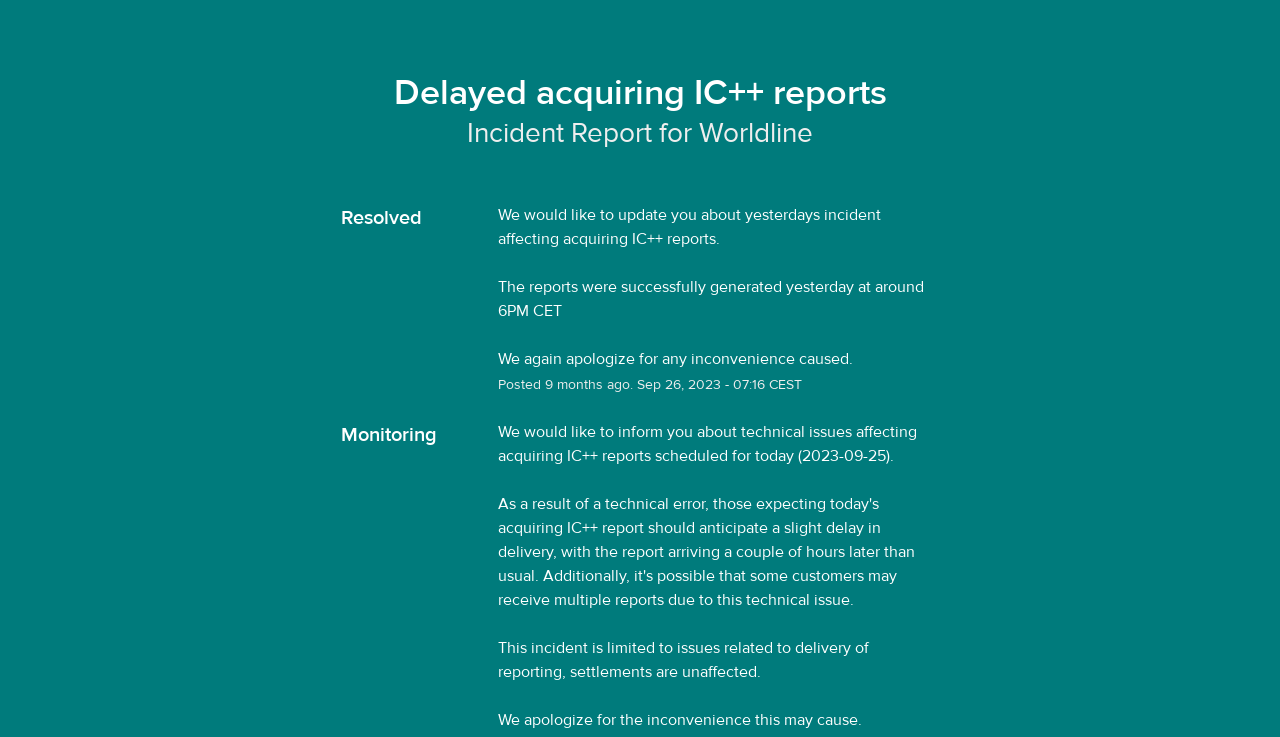Give a concise answer using one word or a phrase to the following question:
What is the purpose of the webpage?

Status page